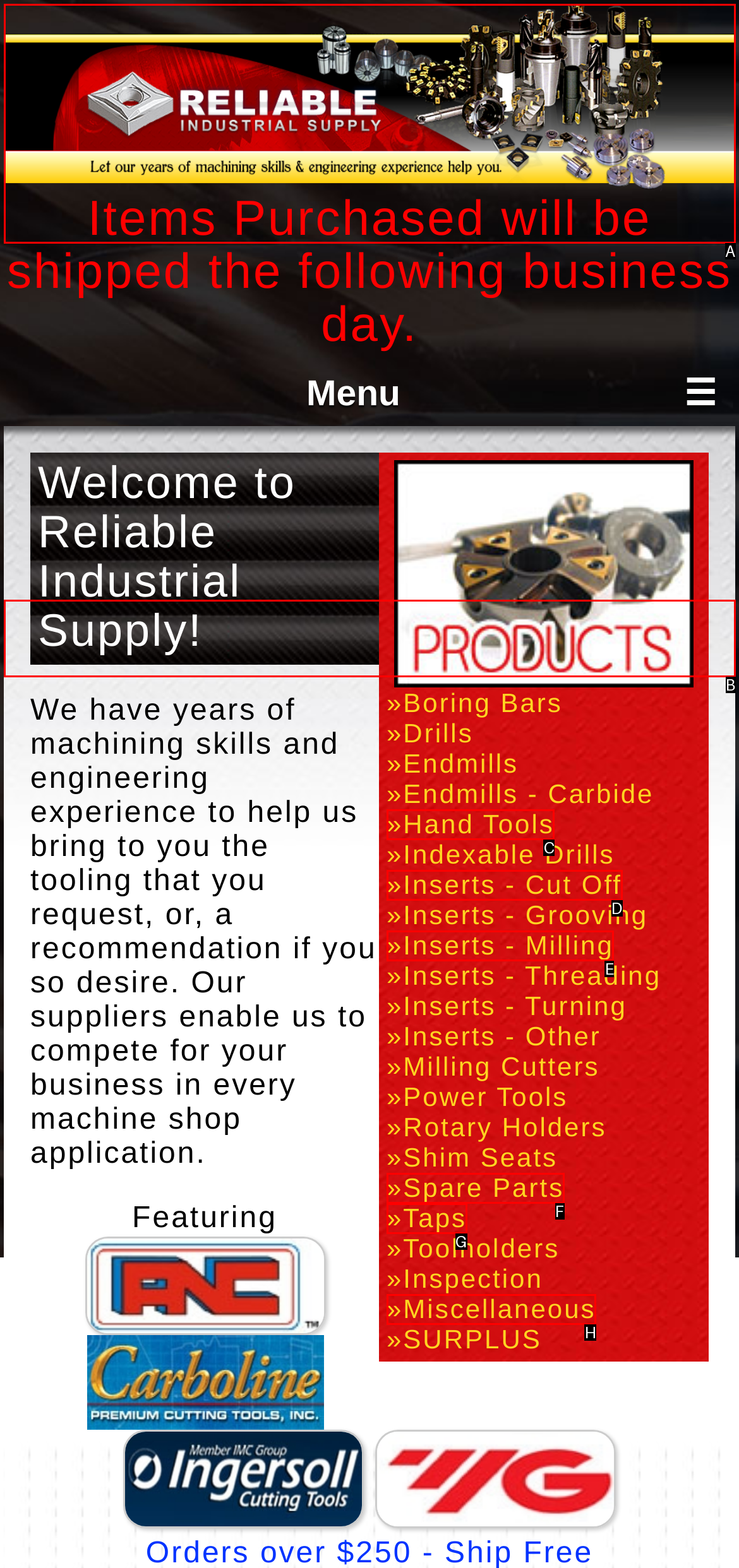Given the description: »Inserts - Cut Off, identify the HTML element that fits best. Respond with the letter of the correct option from the choices.

D